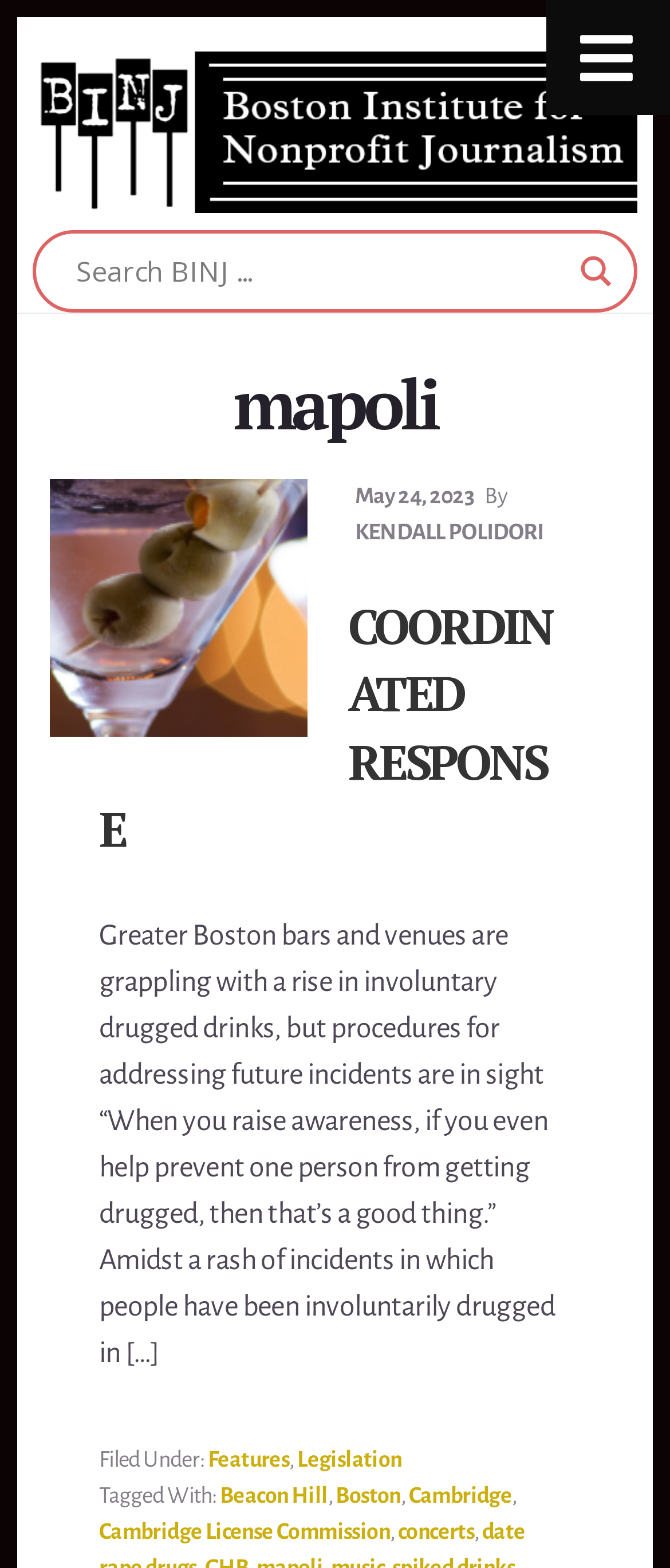Who wrote the article?
Answer the question with as much detail as possible.

I found the author's name by looking at the link 'KENDALL POLIDORI' which is located near the time 'May 24, 2023' and the phrase 'By'. This suggests that KENDALL POLIDORI is the author of the article.